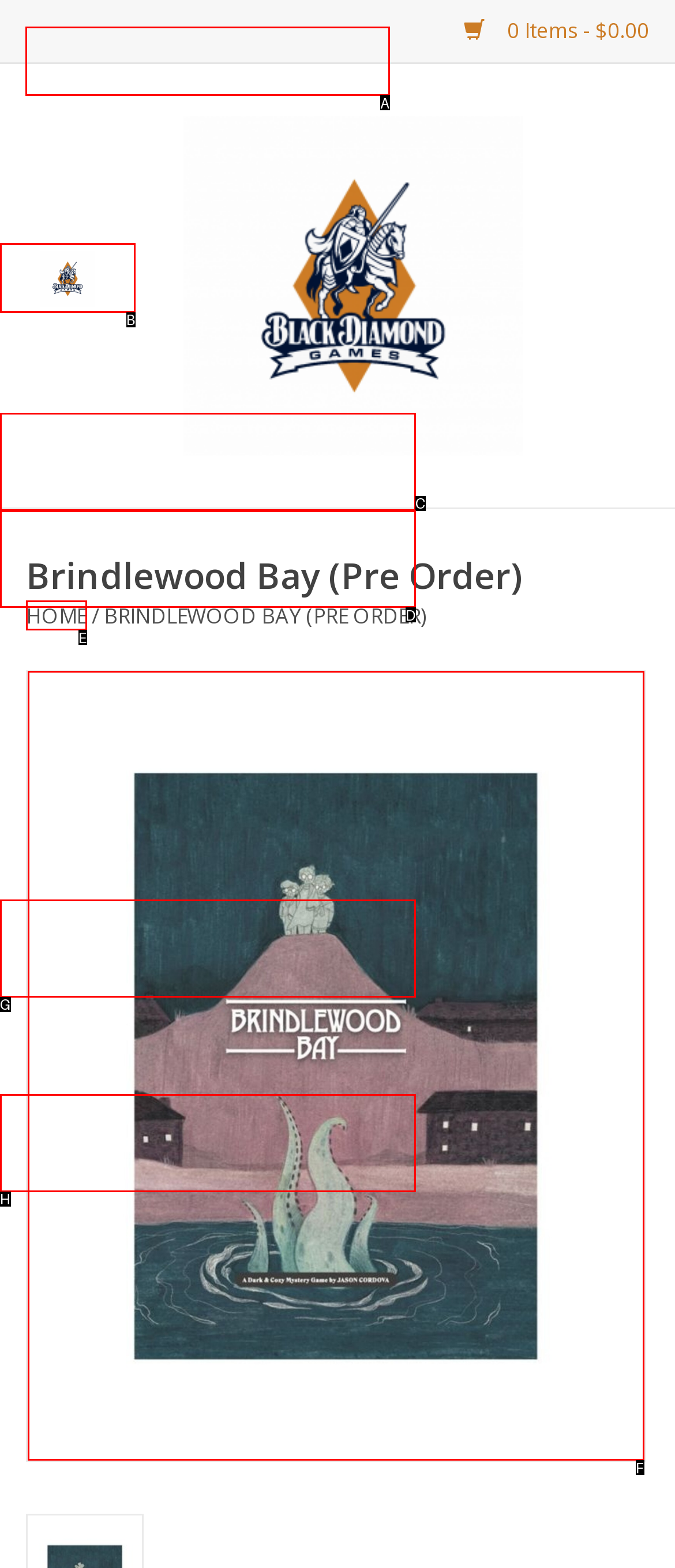Indicate the letter of the UI element that should be clicked to accomplish the task: Search for products. Answer with the letter only.

A